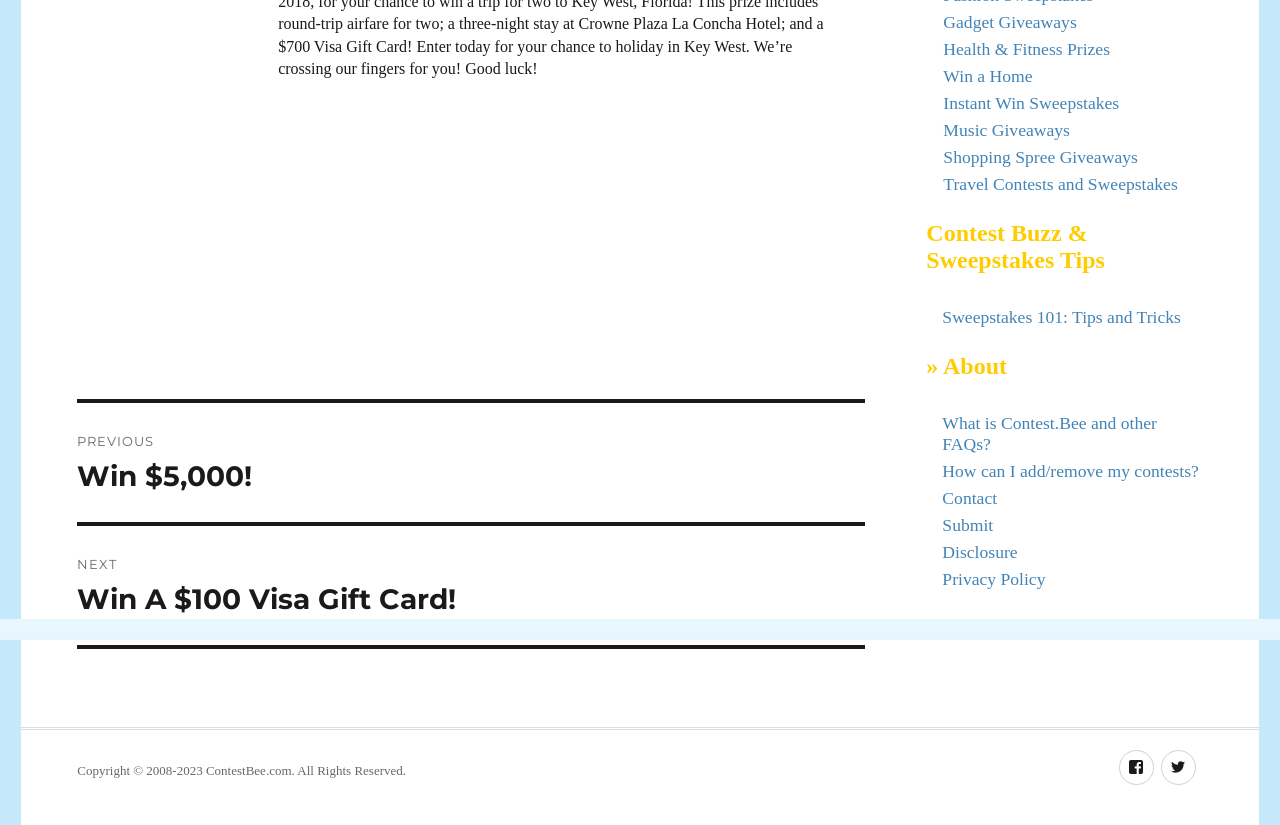Using the provided element description, identify the bounding box coordinates as (top-left x, top-left y, bottom-right x, bottom-right y). Ensure all values are between 0 and 1. Description: Travel Contests and Sweepstakes

[0.737, 0.21, 0.92, 0.235]